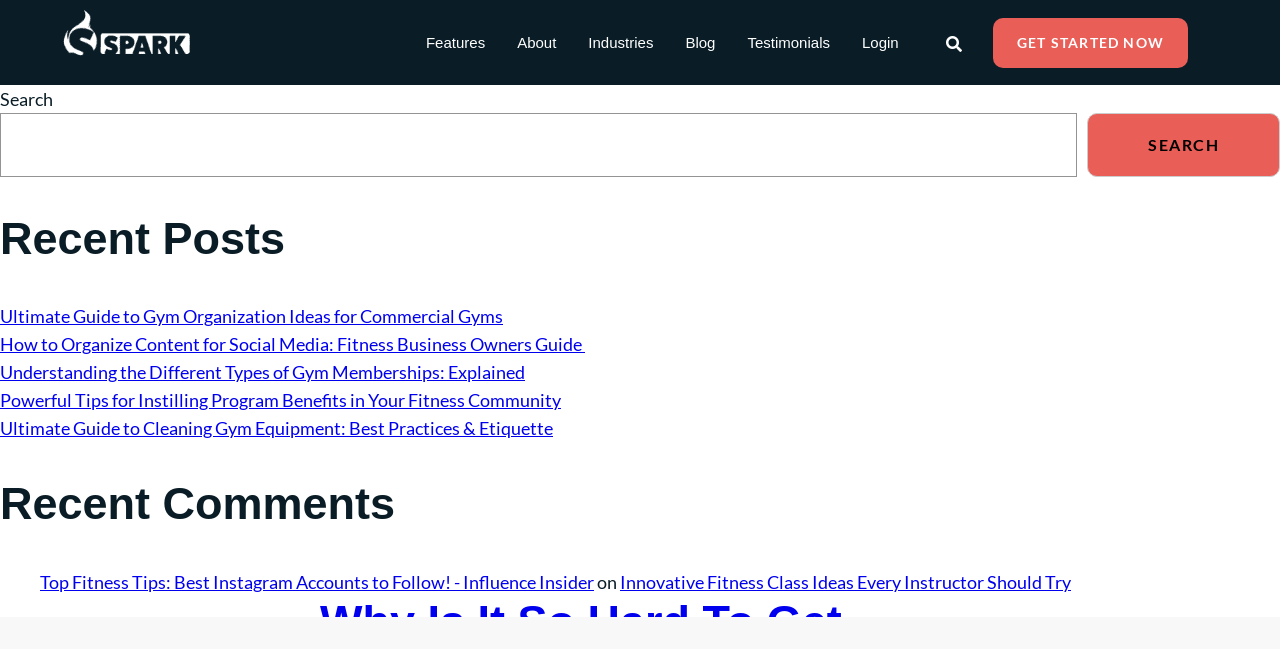Predict the bounding box coordinates of the area that should be clicked to accomplish the following instruction: "check recent comments". The bounding box coordinates should consist of four float numbers between 0 and 1, i.e., [left, top, right, bottom].

[0.0, 0.738, 1.0, 0.815]